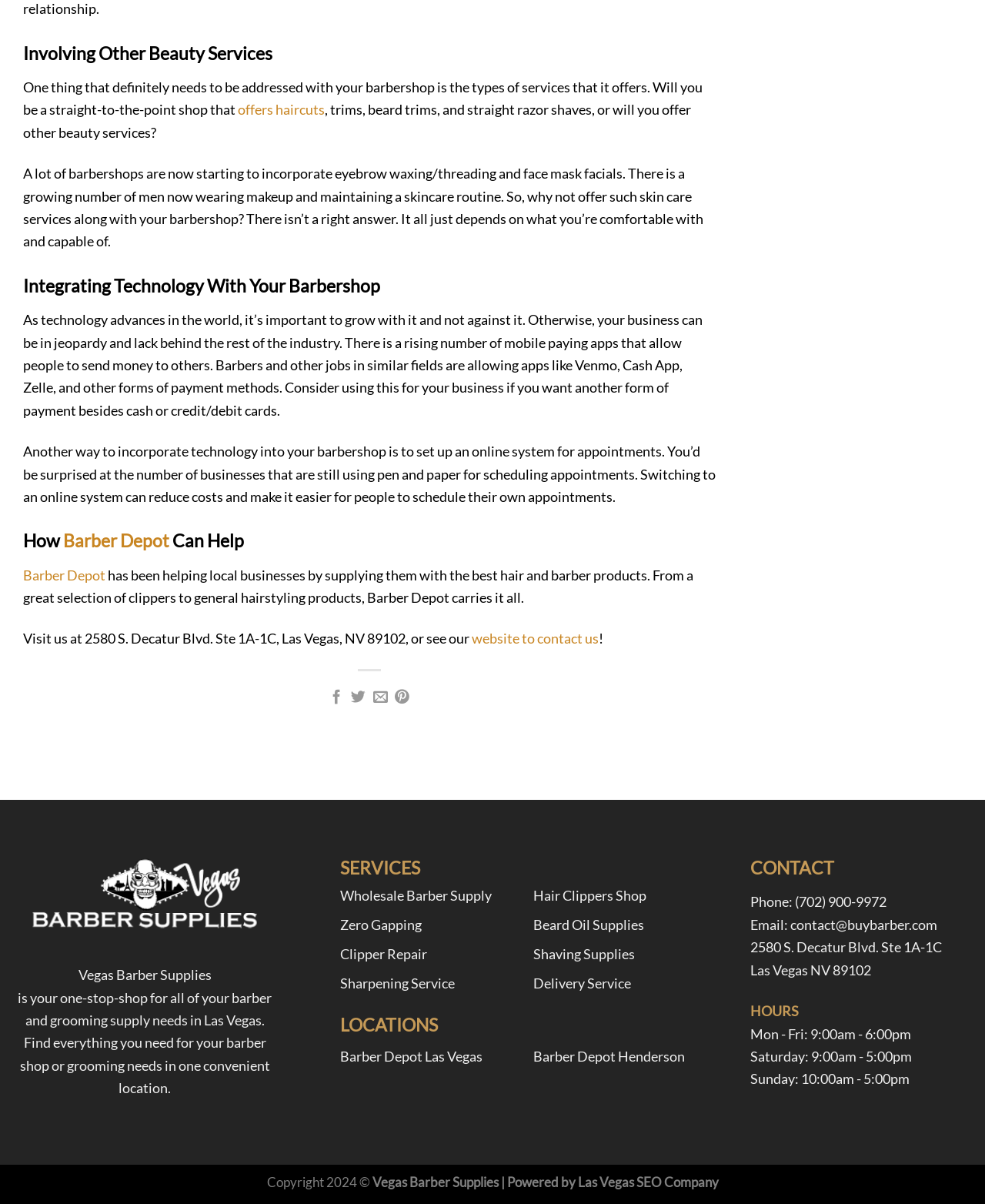Locate the bounding box of the UI element described by: "Wholesale Barber Supply" in the given webpage screenshot.

[0.345, 0.737, 0.499, 0.751]